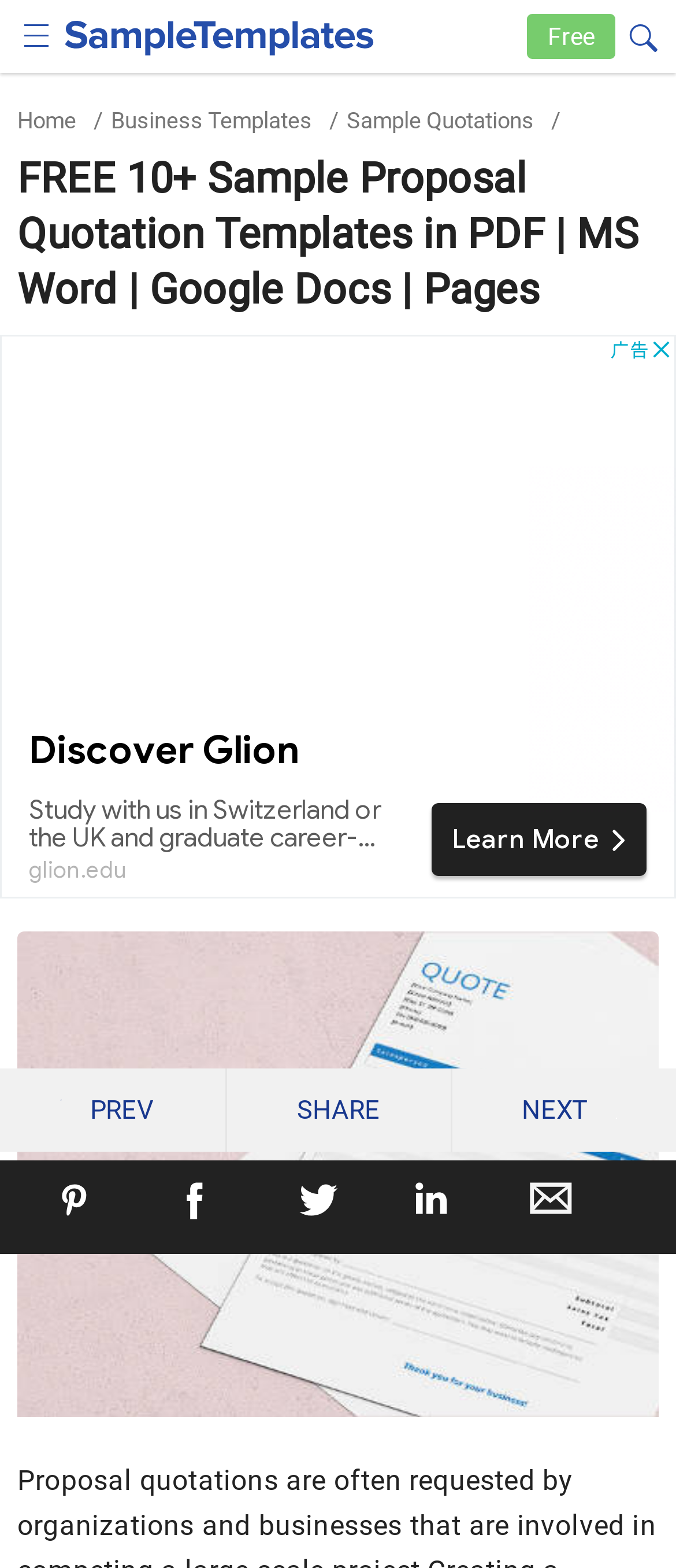What is the position of the search icon?
Can you give a detailed and elaborate answer to the question?

I looked at the bounding box coordinates of the search icon, which are [0.928, 0.009, 0.974, 0.033], and compared them with the coordinates of other elements. Since the y1 and y2 values are small, I determined that the search icon is located at the top right of the webpage.